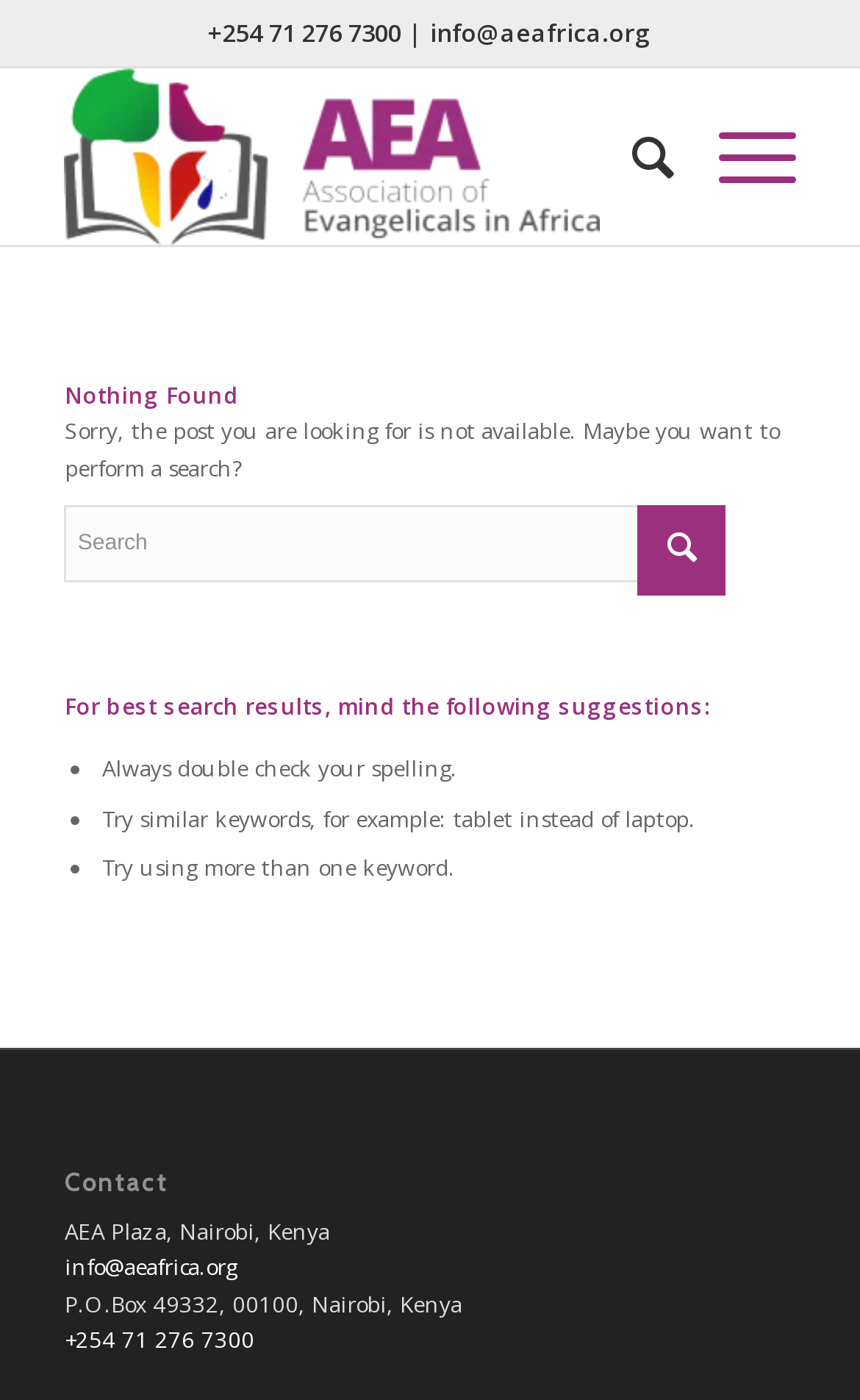Determine the bounding box coordinates of the clickable element to achieve the following action: 'Visit the homepage'. Provide the coordinates as four float values between 0 and 1, formatted as [left, top, right, bottom].

[0.075, 0.049, 0.697, 0.175]